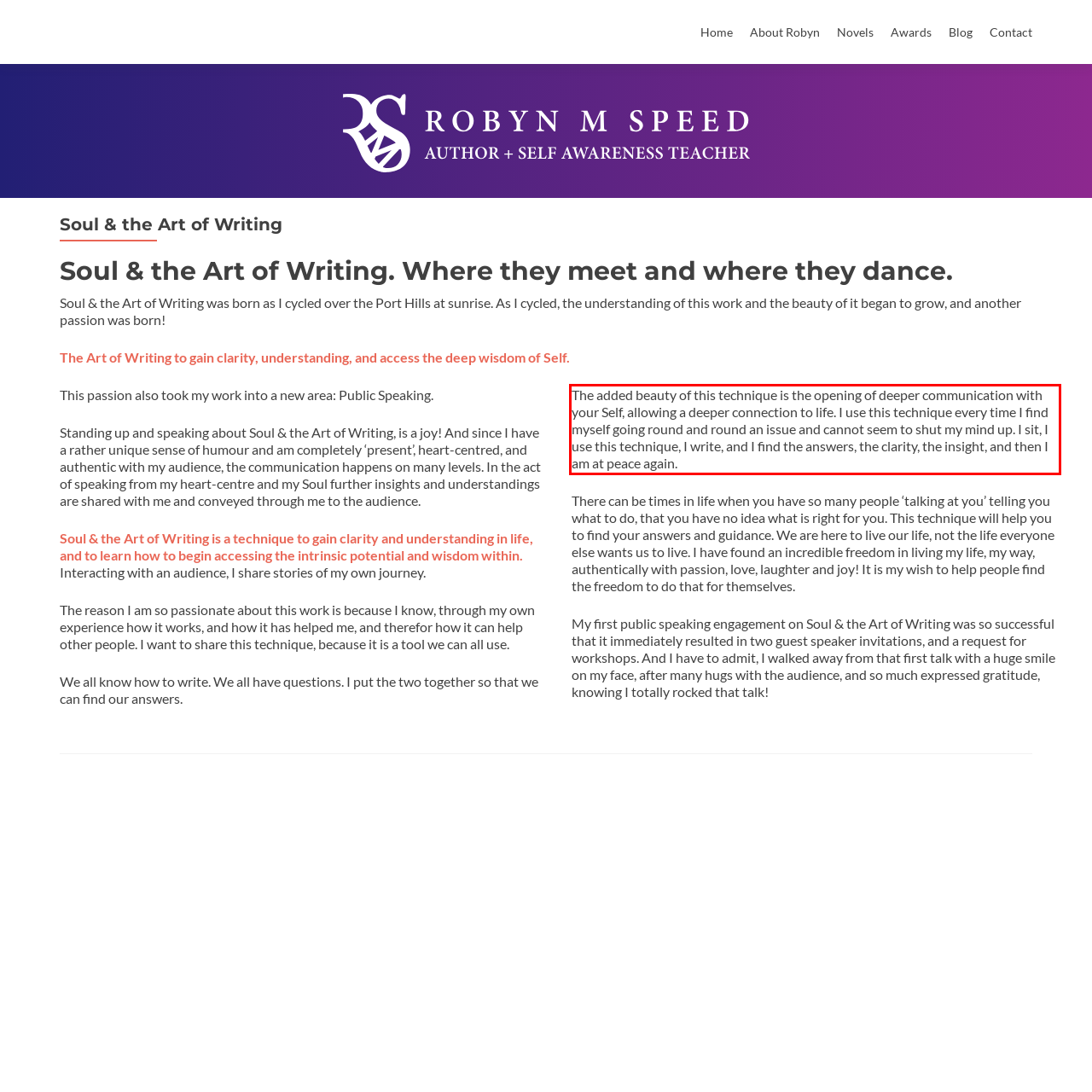The screenshot you have been given contains a UI element surrounded by a red rectangle. Use OCR to read and extract the text inside this red rectangle.

The added beauty of this technique is the opening of deeper communication with your Self, allowing a deeper connection to life. I use this technique every time I find myself going round and round an issue and cannot seem to shut my mind up. I sit, I use this technique, I write, and I find the answers, the clarity, the insight, and then I am at peace again.